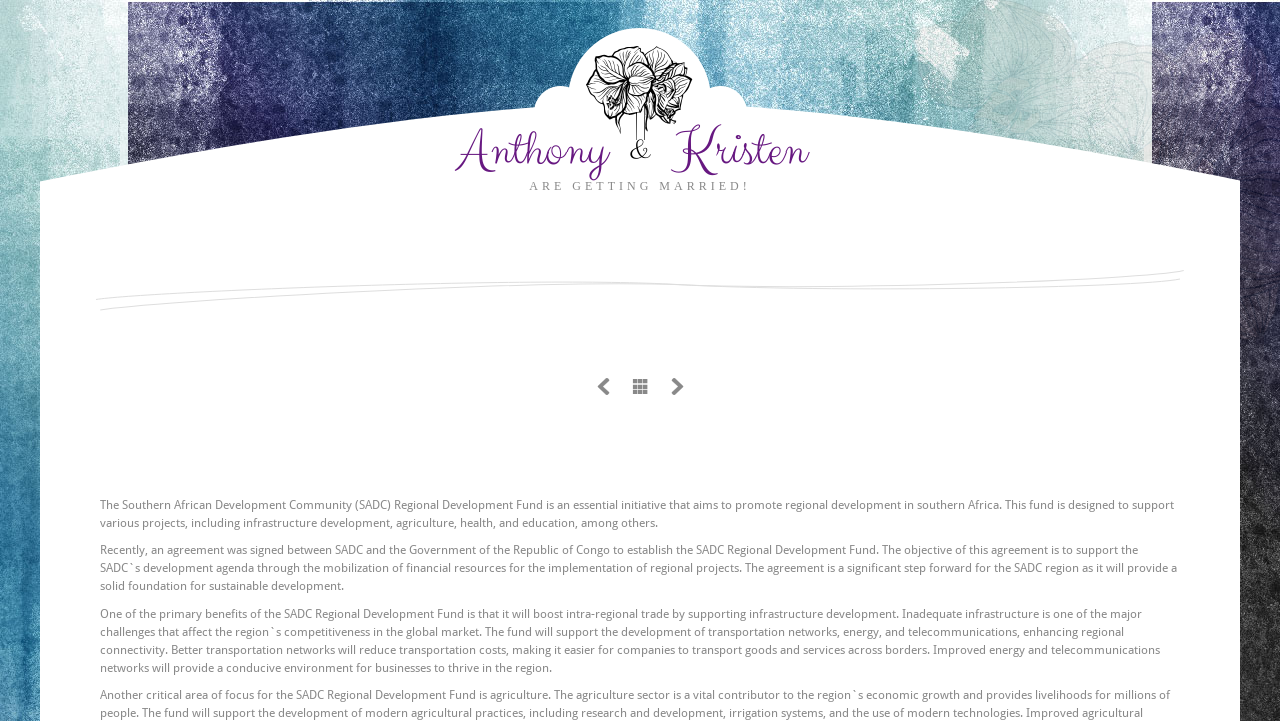Predict the bounding box of the UI element based on this description: "Anthony & Kristen".

[0.491, 0.18, 0.509, 0.23]